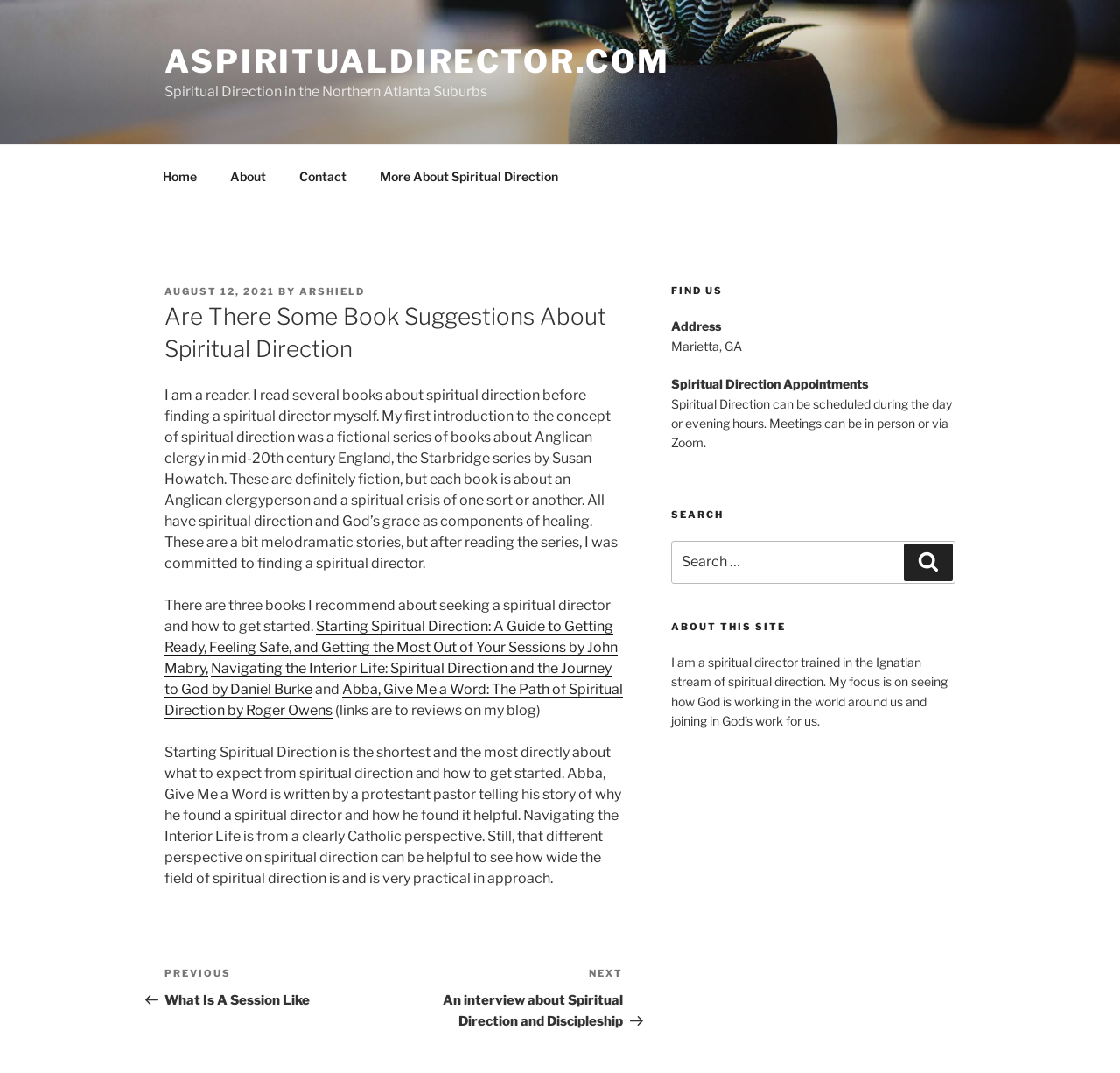What is the location of the spiritual direction appointments?
Please give a well-detailed answer to the question.

I found the location of the spiritual direction appointments in the blog sidebar, where it says 'Address: Marietta, GA', so the location is Marietta, GA.